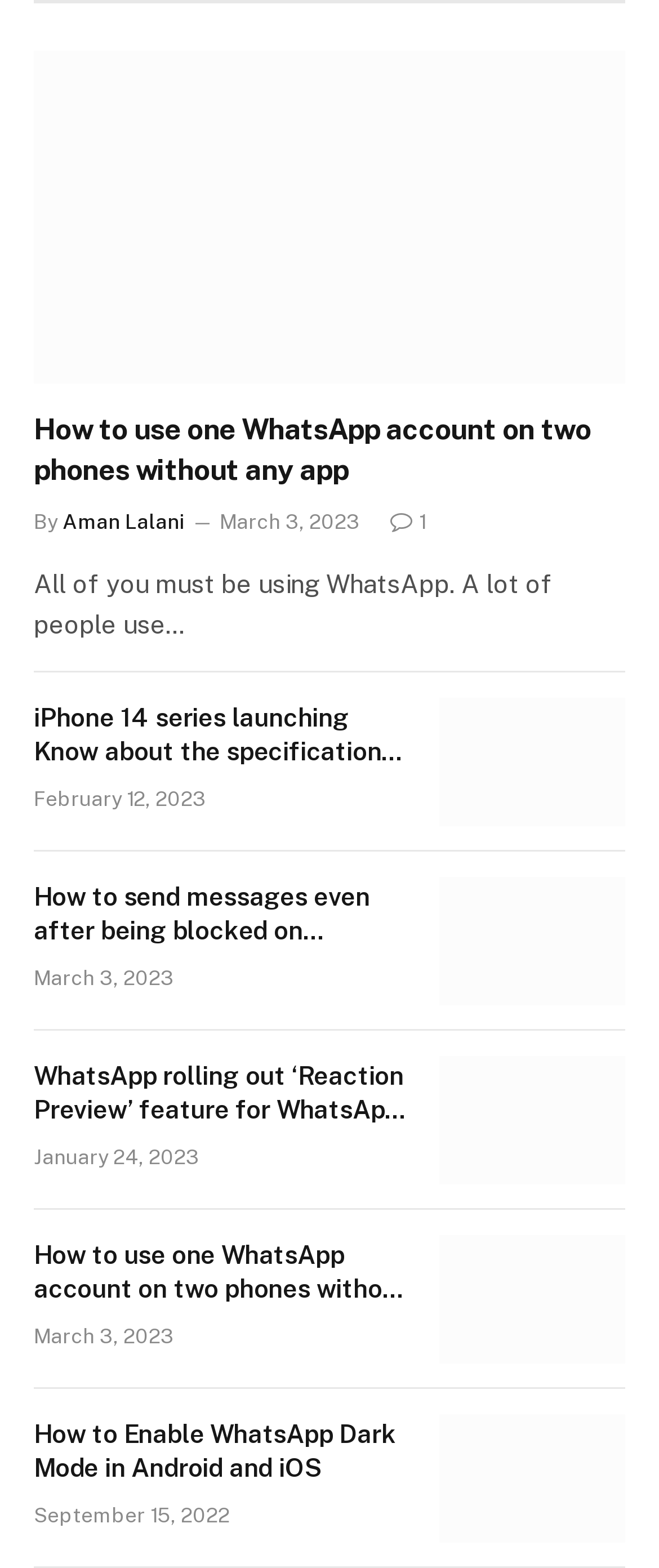How many articles are there on this webpage?
Provide a detailed answer to the question using information from the image.

I counted the number of articles on the webpage and found that there are 6 articles, each with a title, image, and other details.